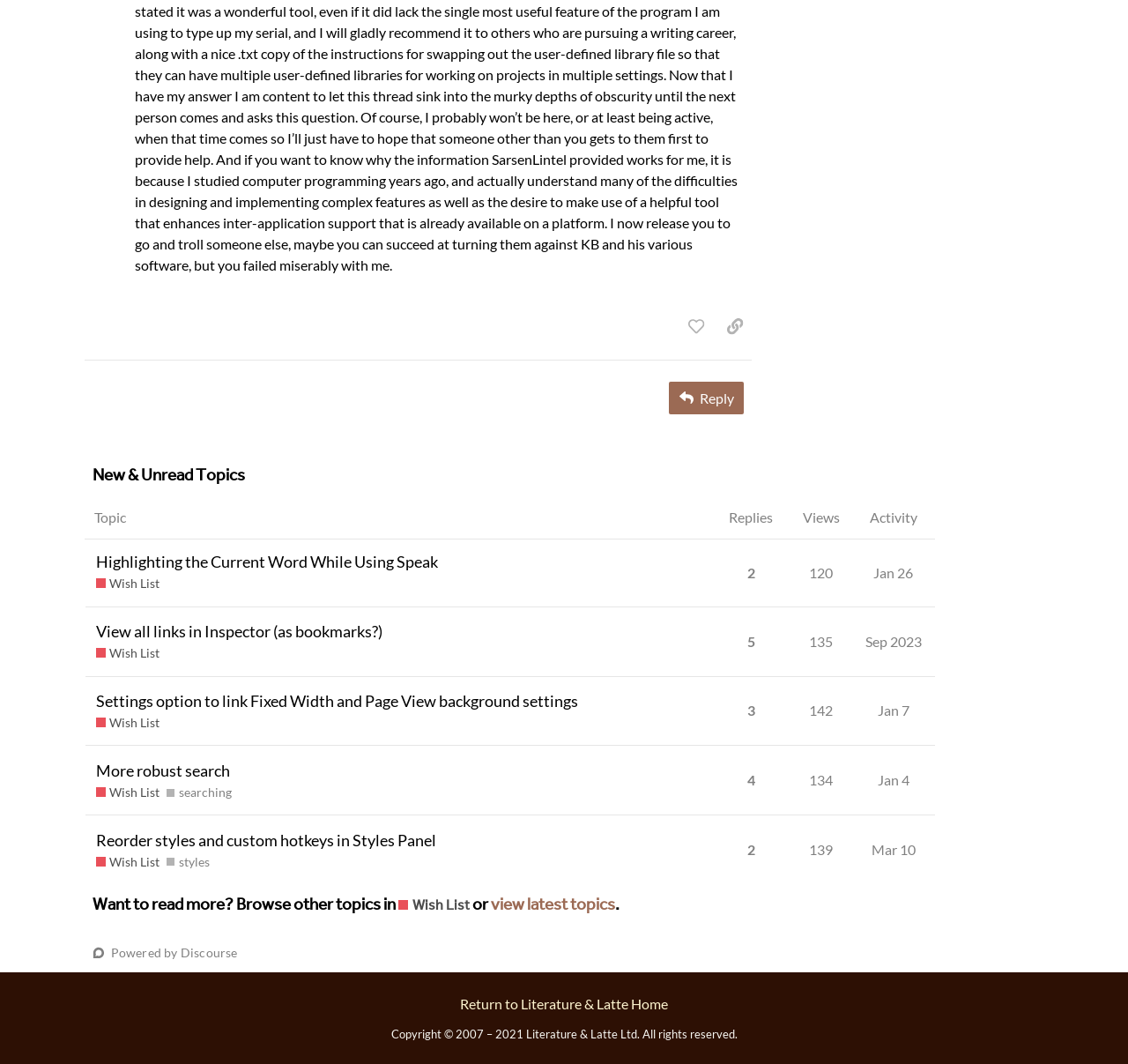Please identify the coordinates of the bounding box that should be clicked to fulfill this instruction: "Like this post".

[0.602, 0.293, 0.632, 0.321]